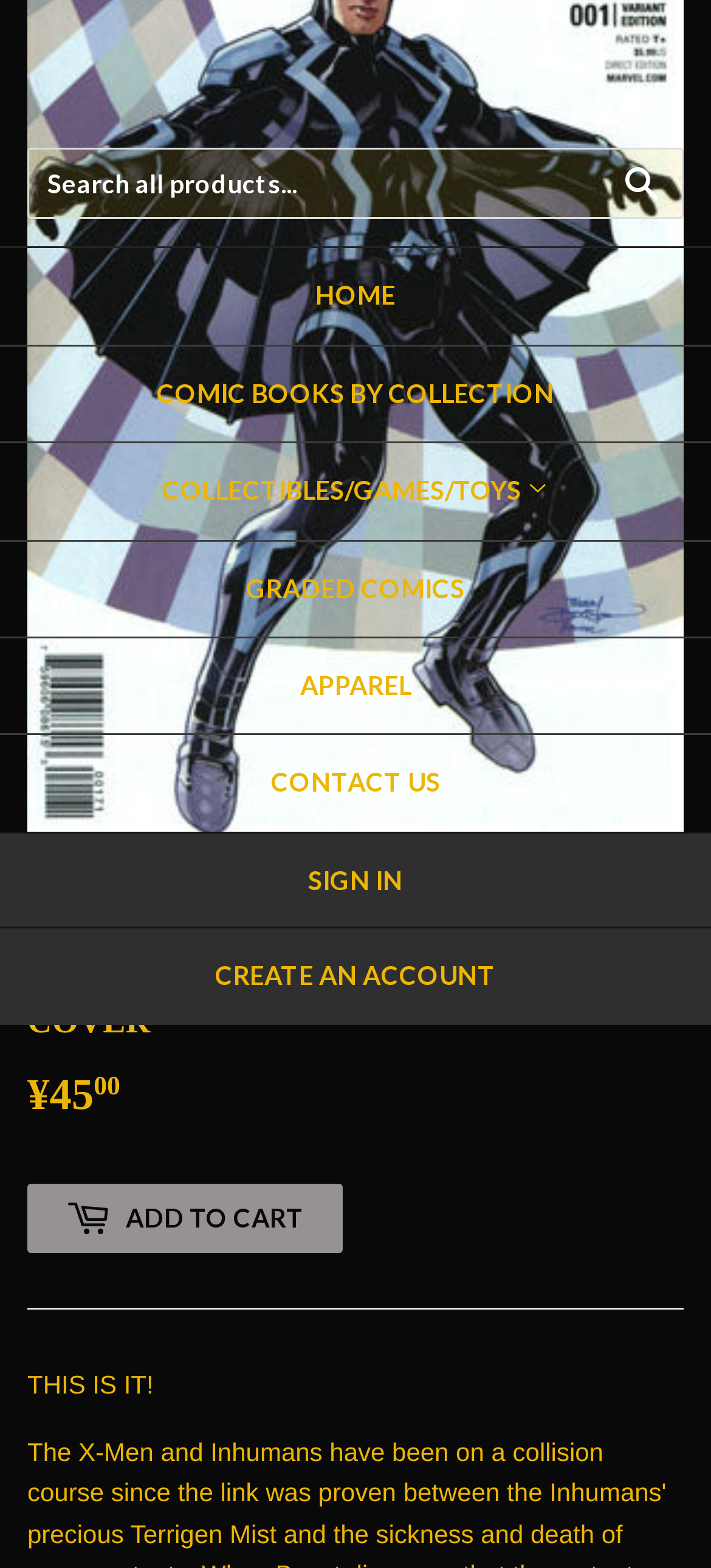What is the text on the button next to the search box?
Based on the image content, provide your answer in one word or a short phrase.

Search